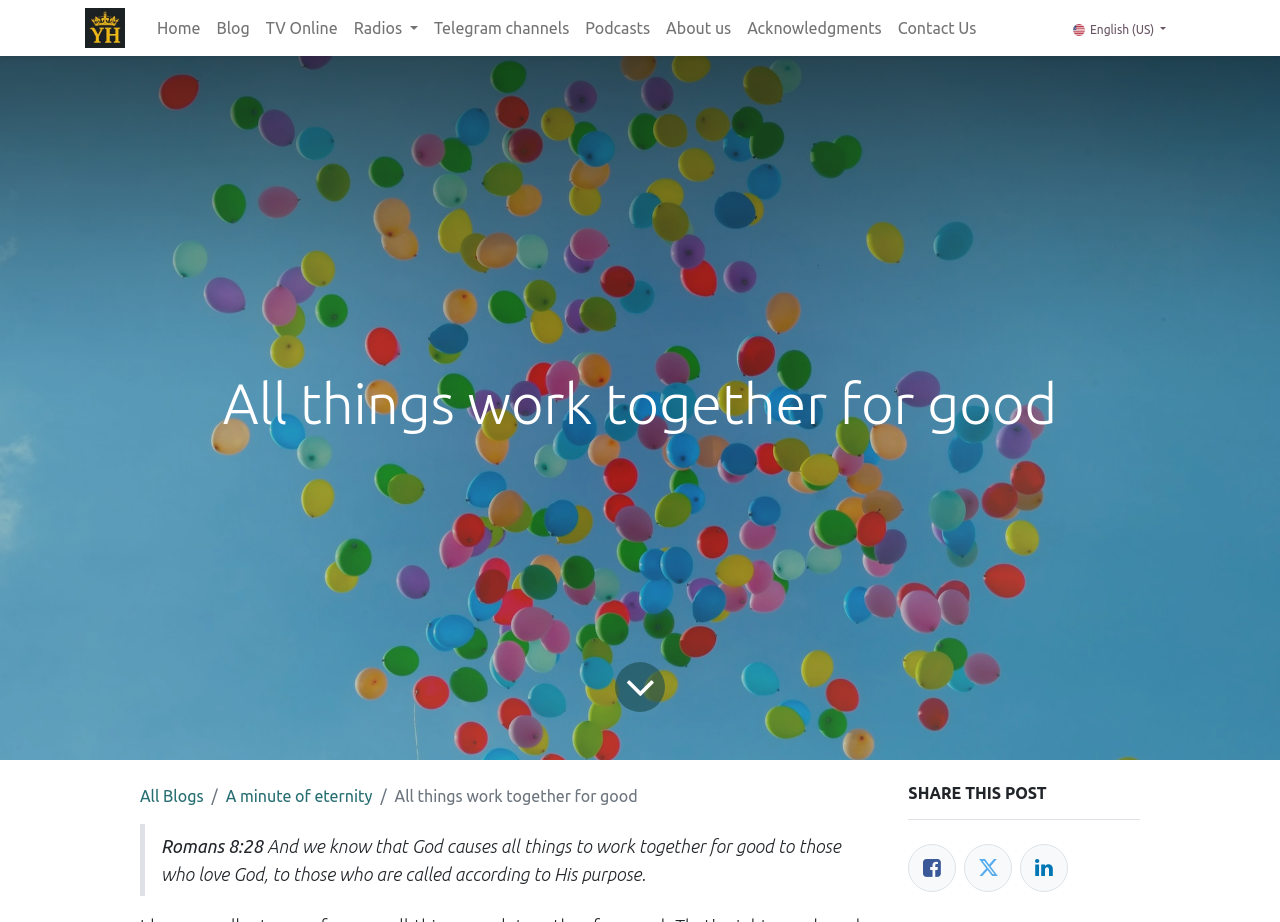What is the language of the webpage?
Answer with a single word or phrase, using the screenshot for reference.

English (US)